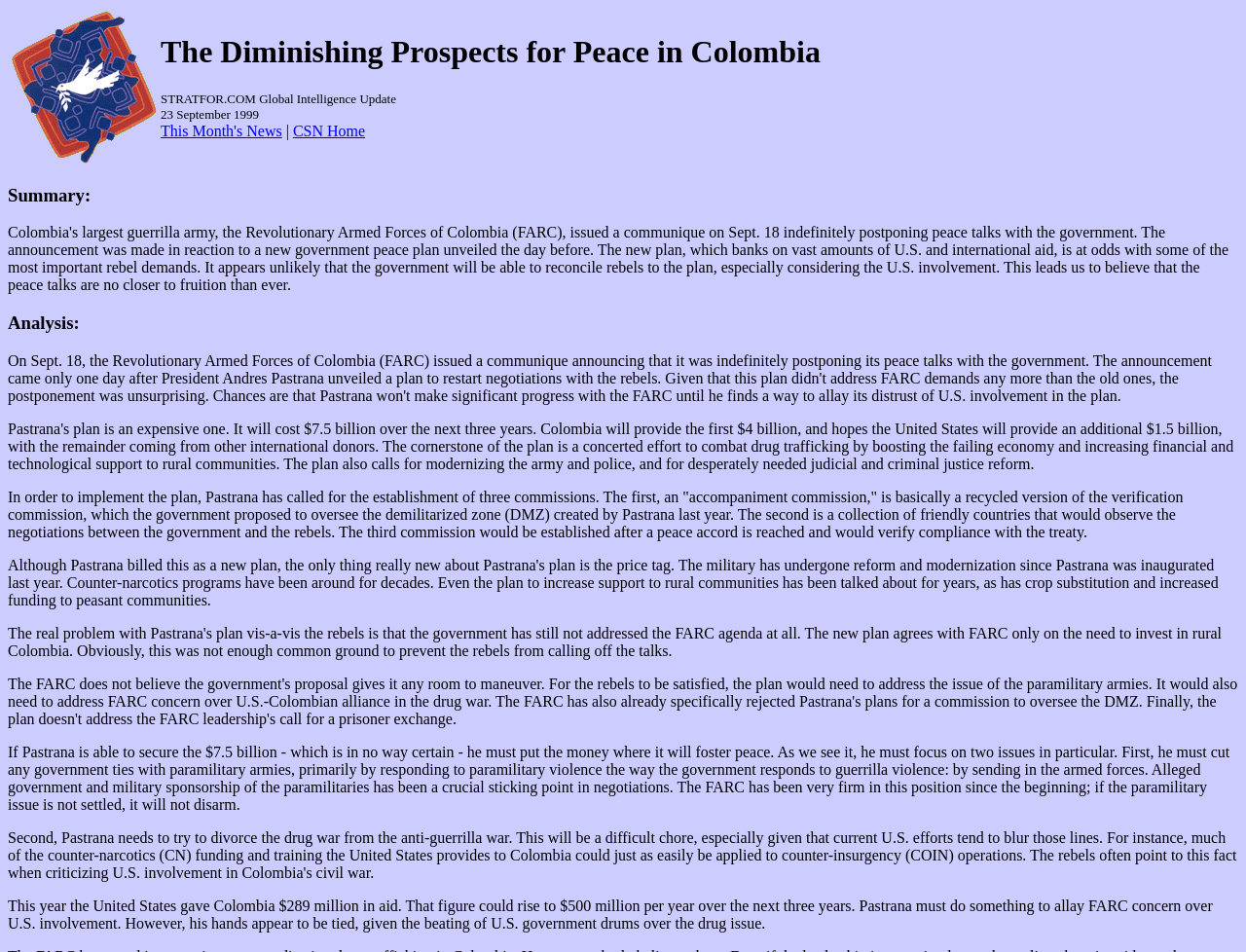Please answer the following question using a single word or phrase: 
What is the topic of the article?

Peace in Colombia